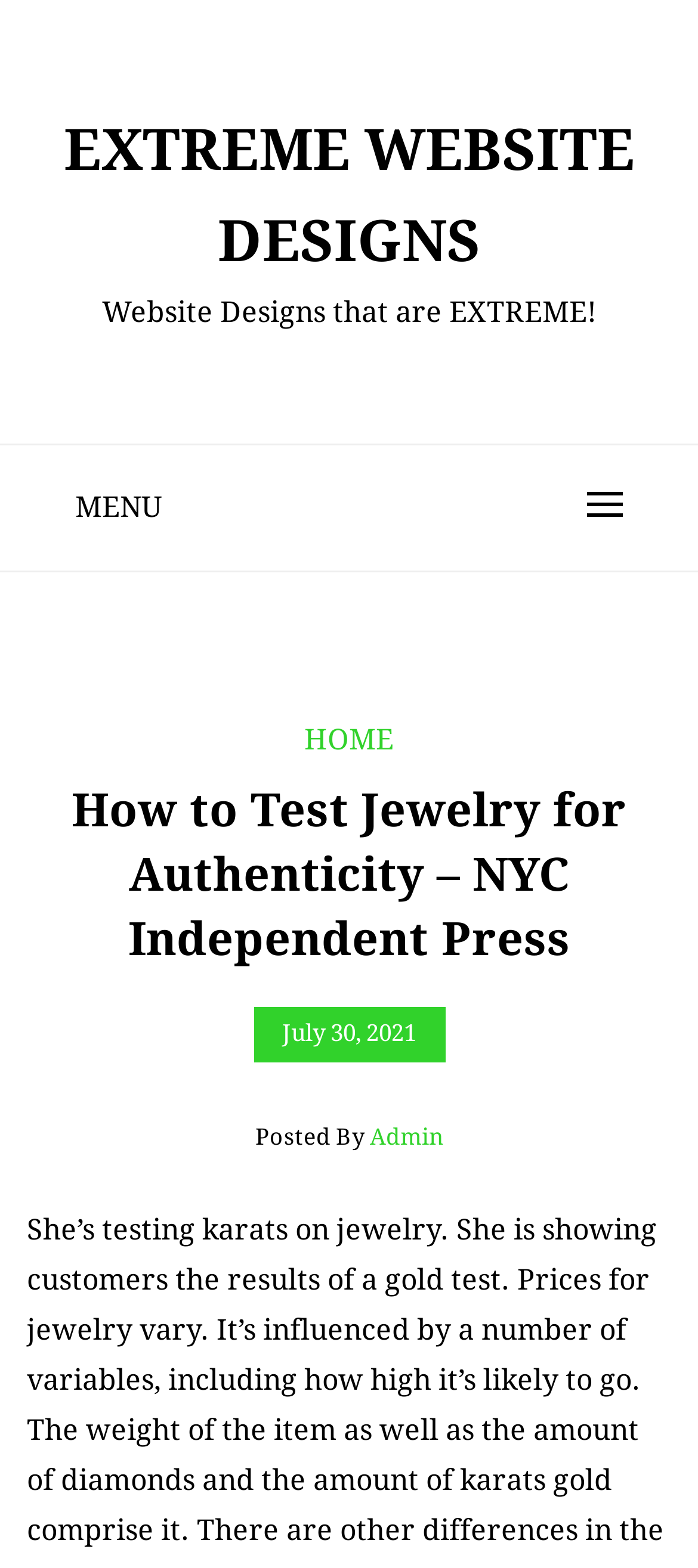Identify the bounding box coordinates for the UI element described by the following text: "More in our Blog". Provide the coordinates as four float numbers between 0 and 1, in the format [left, top, right, bottom].

None